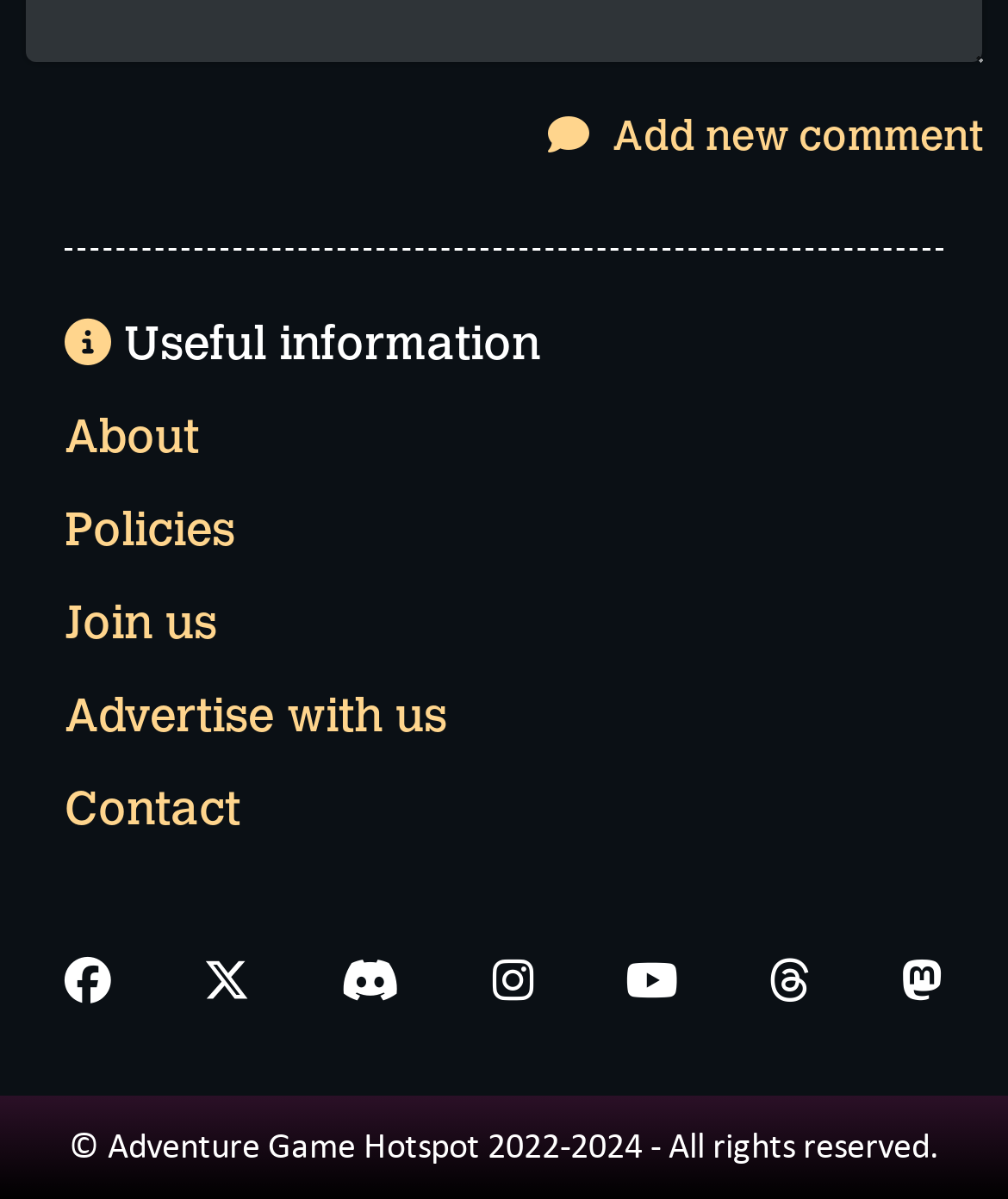Identify the bounding box coordinates for the element you need to click to achieve the following task: "Learn about useful information". Provide the bounding box coordinates as four float numbers between 0 and 1, in the form [left, top, right, bottom].

[0.064, 0.266, 0.936, 0.307]